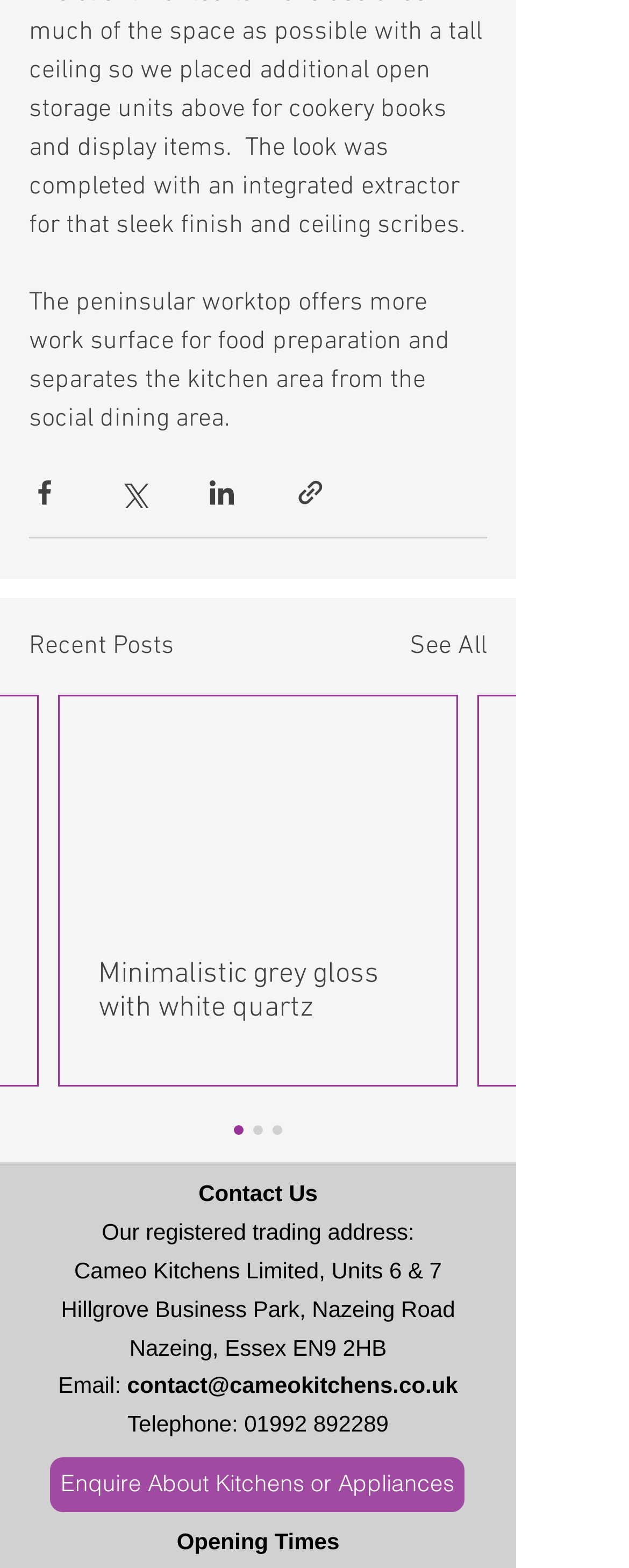What is the email address for contact?
Refer to the image and answer the question using a single word or phrase.

contact@cameokitchens.co.uk